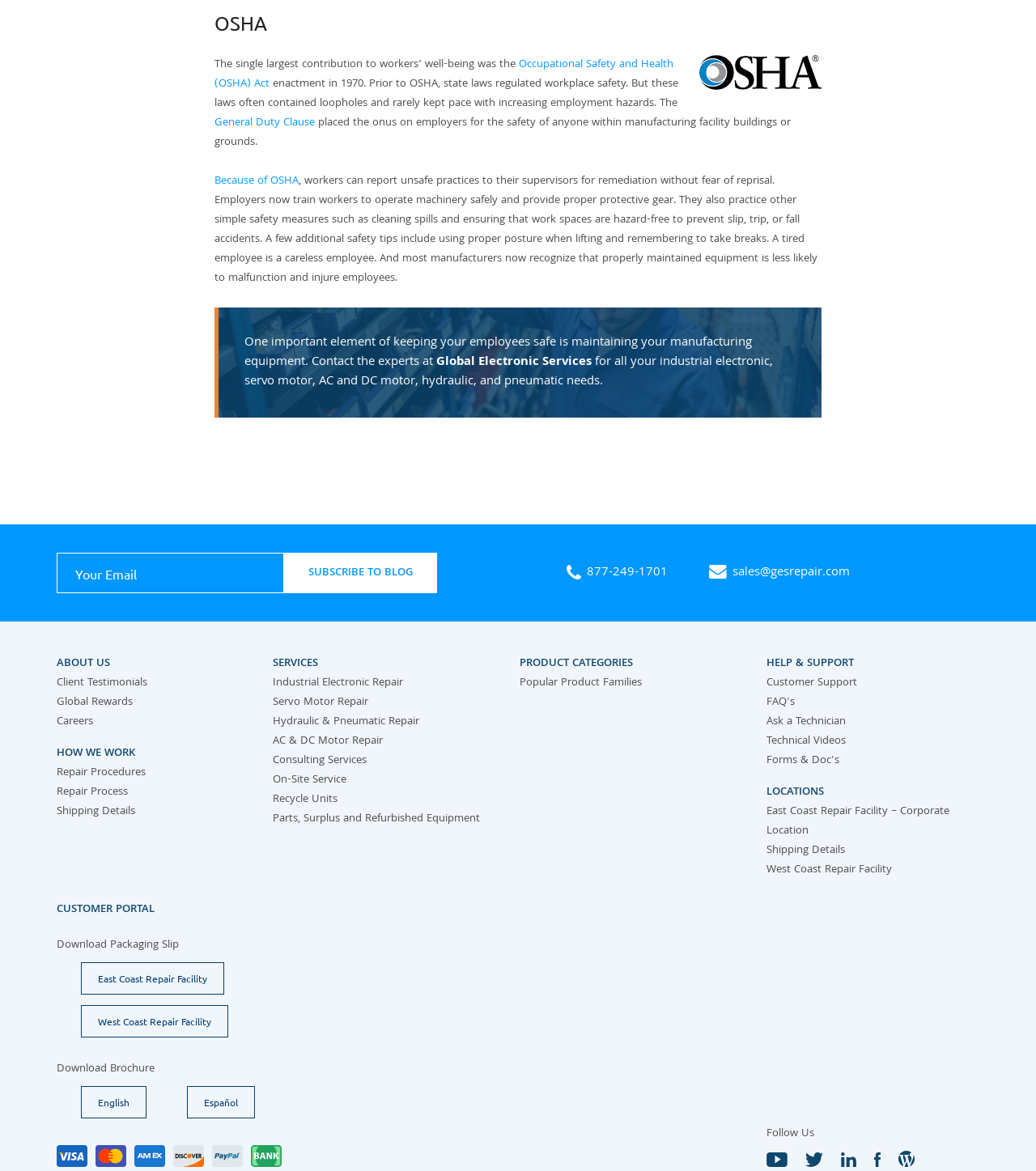Using the element description provided, determine the bounding box coordinates in the format (top-left x, top-left y, bottom-right x, bottom-right y). Ensure that all values are floating point numbers between 0 and 1. Element description: Client Testimonials

[0.055, 0.576, 0.142, 0.591]